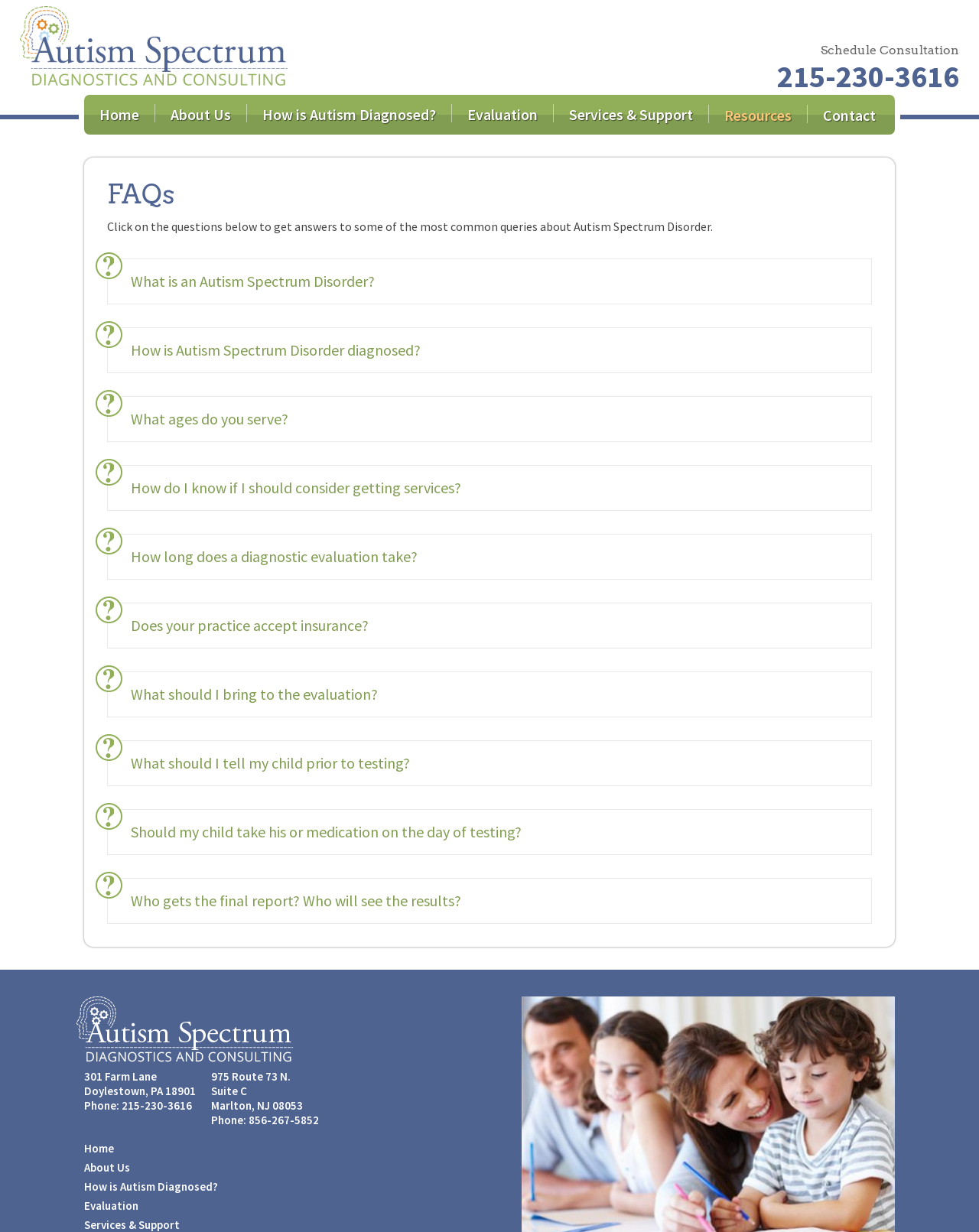Give a detailed account of the webpage, highlighting key information.

The webpage is about Autism Spectrum Diagnostics & Consulting, and it appears to be a FAQ page. At the top, there is a logo and a navigation menu with links to "Home", "About Us", "How is Autism Diagnosed?", "Evaluation", "Services & Support", "Resources", and "Contact". 

Below the navigation menu, there is a heading "FAQs" followed by a brief introduction to the page, which explains that the page provides answers to common queries about Autism Spectrum Disorder.

The page is divided into sections, each addressing a specific question related to Autism Spectrum Disorder. The questions are presented as links, and when clicked, they expand to reveal the answers. The answers are provided in a clear and concise manner, often with additional information and explanations.

There are 12 questions in total, covering topics such as "What is an Autism Spectrum Disorder?", "How is Autism Spectrum Disorder diagnosed?", "What ages do you serve?", and "Does your practice accept insurance?". Each question is followed by a detailed answer, which includes information about the diagnostic process, the services provided, and the benefits of early detection and intervention.

At the bottom of the page, there is a section with the company's contact information, including addresses and phone numbers for two locations. There are also links to the navigation menu items again, allowing users to easily access other sections of the website.

Overall, the webpage is well-organized and easy to navigate, making it a useful resource for individuals seeking information about Autism Spectrum Disorder and the services provided by Autism Spectrum Diagnostics & Consulting.